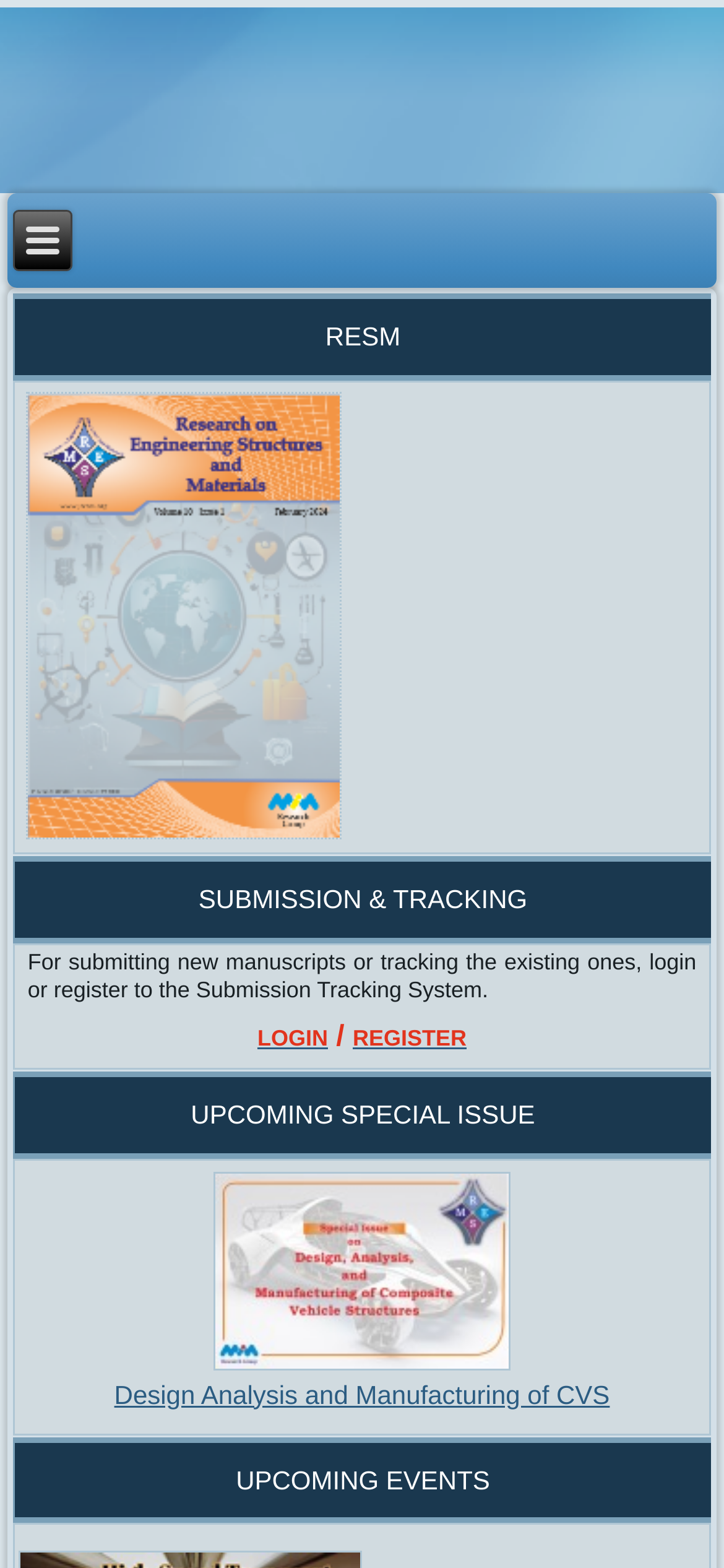How many sections are available on the webpage?
Could you please answer the question thoroughly and with as much detail as possible?

I identified three main sections on the webpage: 'SUBMISSION & TRACKING', 'UPCOMING SPECIAL ISSUE', and 'UPCOMING EVENTS'. These sections are denoted by headings and contain relevant information and links.